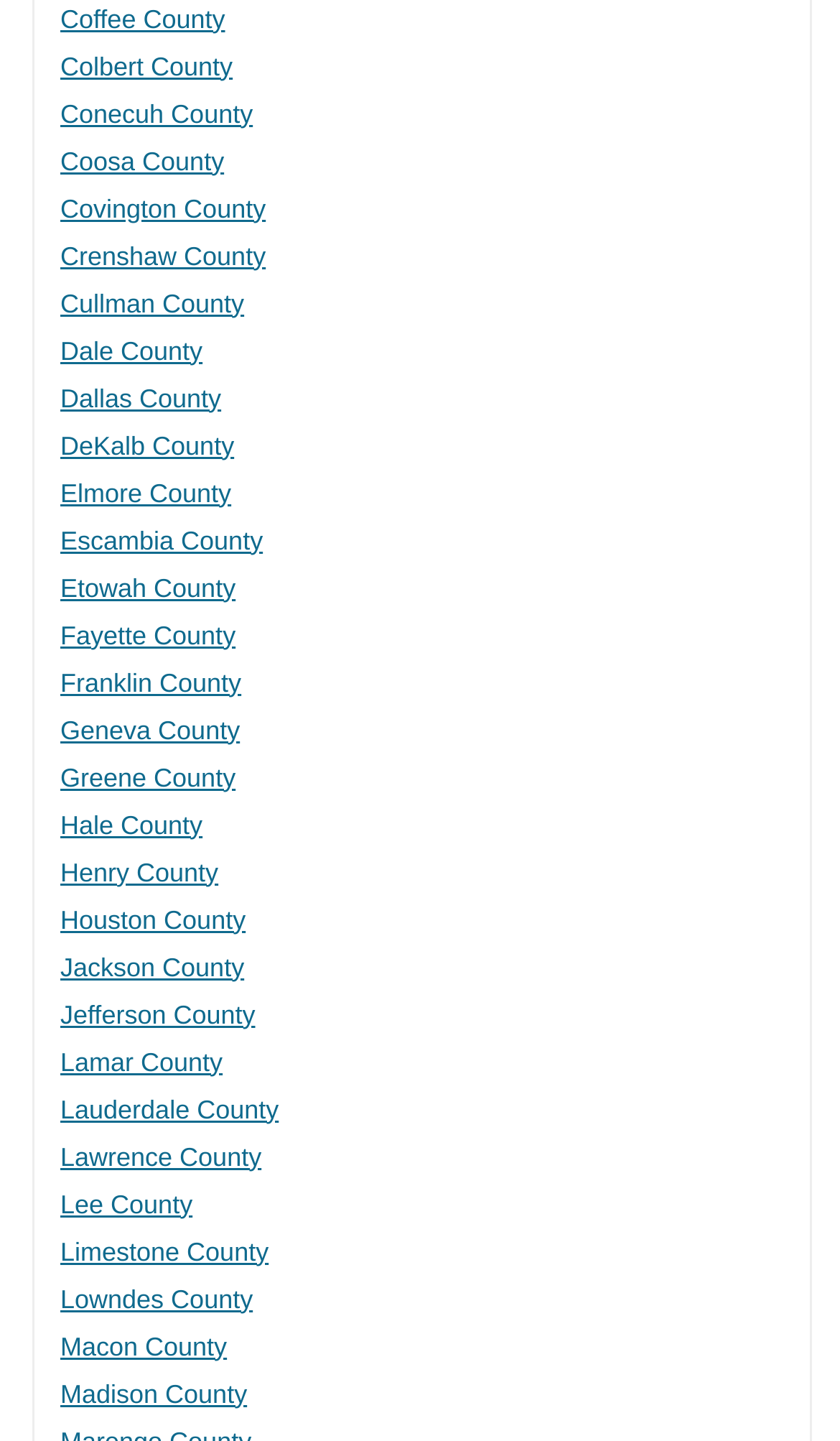Pinpoint the bounding box coordinates of the element that must be clicked to accomplish the following instruction: "View Coffee County". The coordinates should be in the format of four float numbers between 0 and 1, i.e., [left, top, right, bottom].

[0.072, 0.003, 0.268, 0.023]